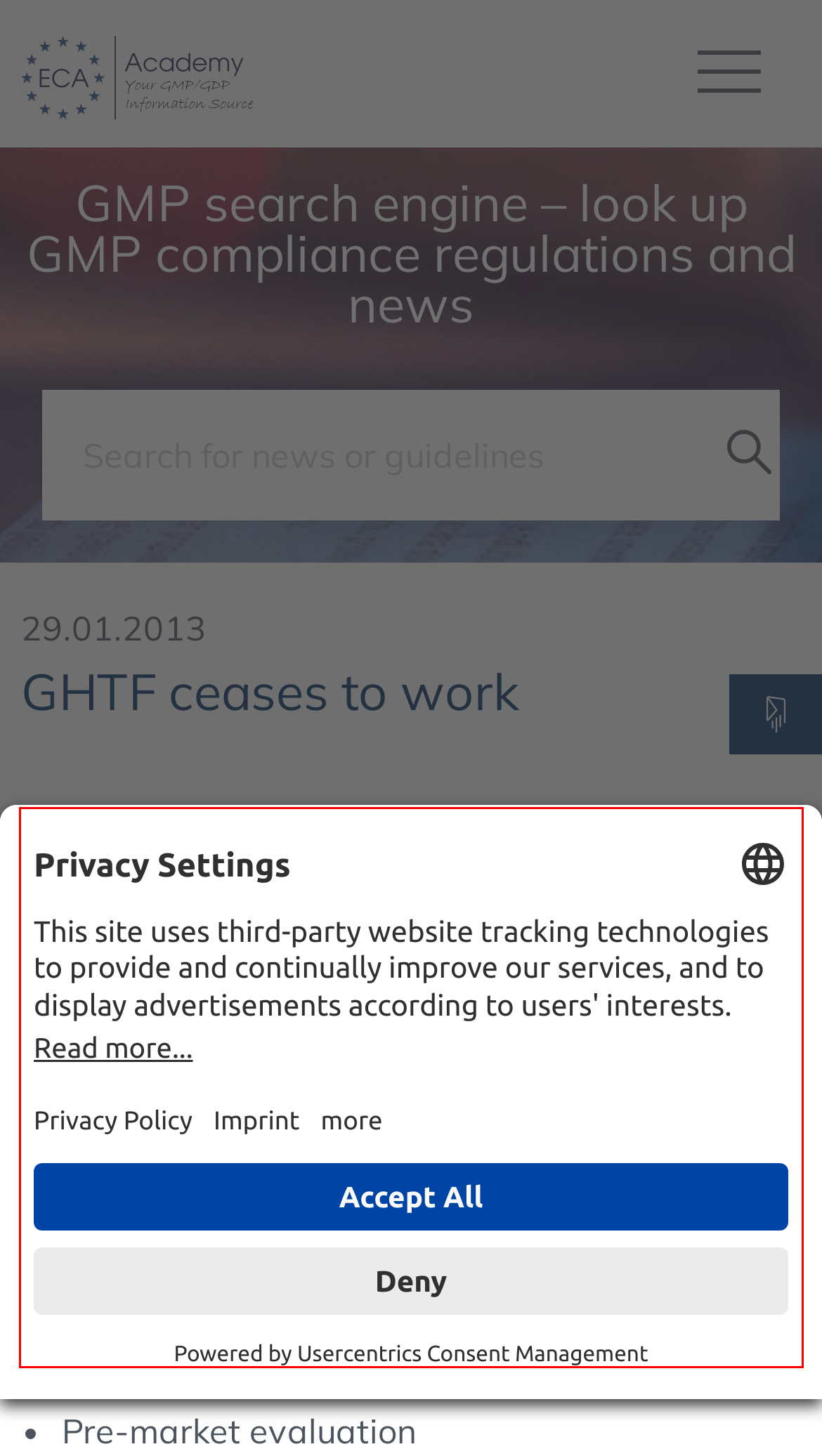Using the provided webpage screenshot, recognize the text content in the area marked by the red bounding box.

The Globalisation Harmonisation Task Force (GHTF) ceased to work by the end of 2012. Founded in 1992 it was sort of "ICH for medical devices", i. e. a harmonisation organisation for regulations that are important for the medical devices industry. It was comprised of members from authorities as well as from industry and of the Triad EU, USA and Japan. But Canada and Australia have also taken part. The GHTF has published many helpful guidelines on the following topics: